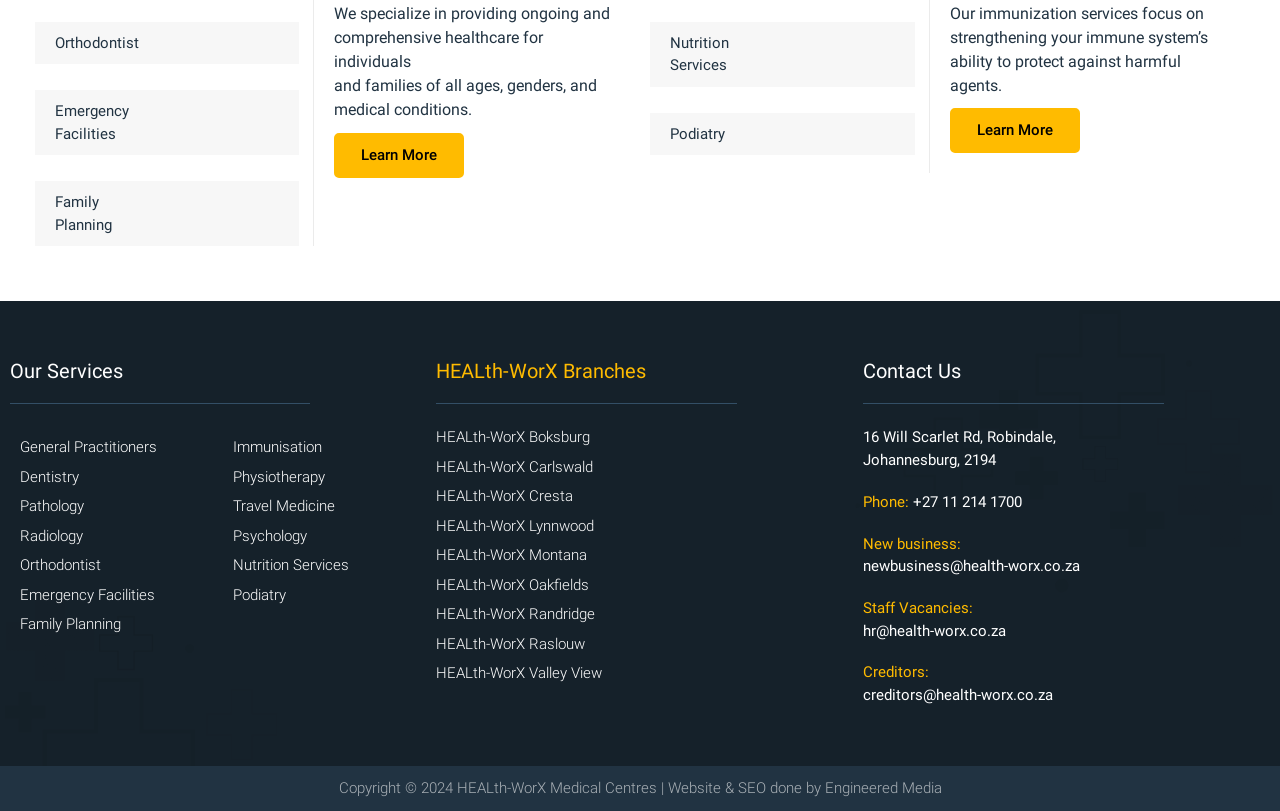Given the description of a UI element: "HEALth-WorX Cresta", identify the bounding box coordinates of the matching element in the webpage screenshot.

[0.34, 0.599, 0.658, 0.626]